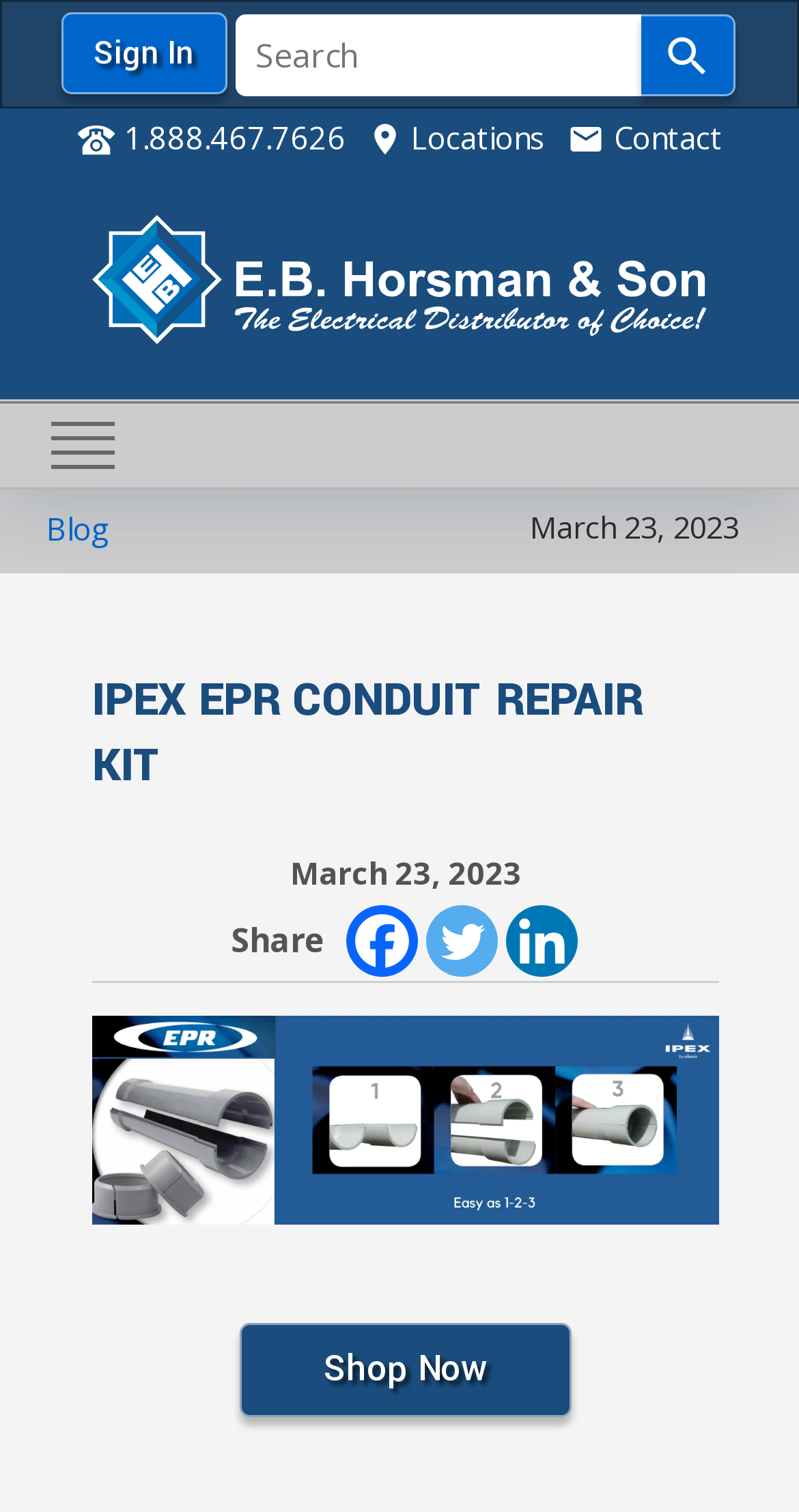Select the bounding box coordinates of the element I need to click to carry out the following instruction: "Call the customer service".

[0.083, 0.072, 0.445, 0.111]